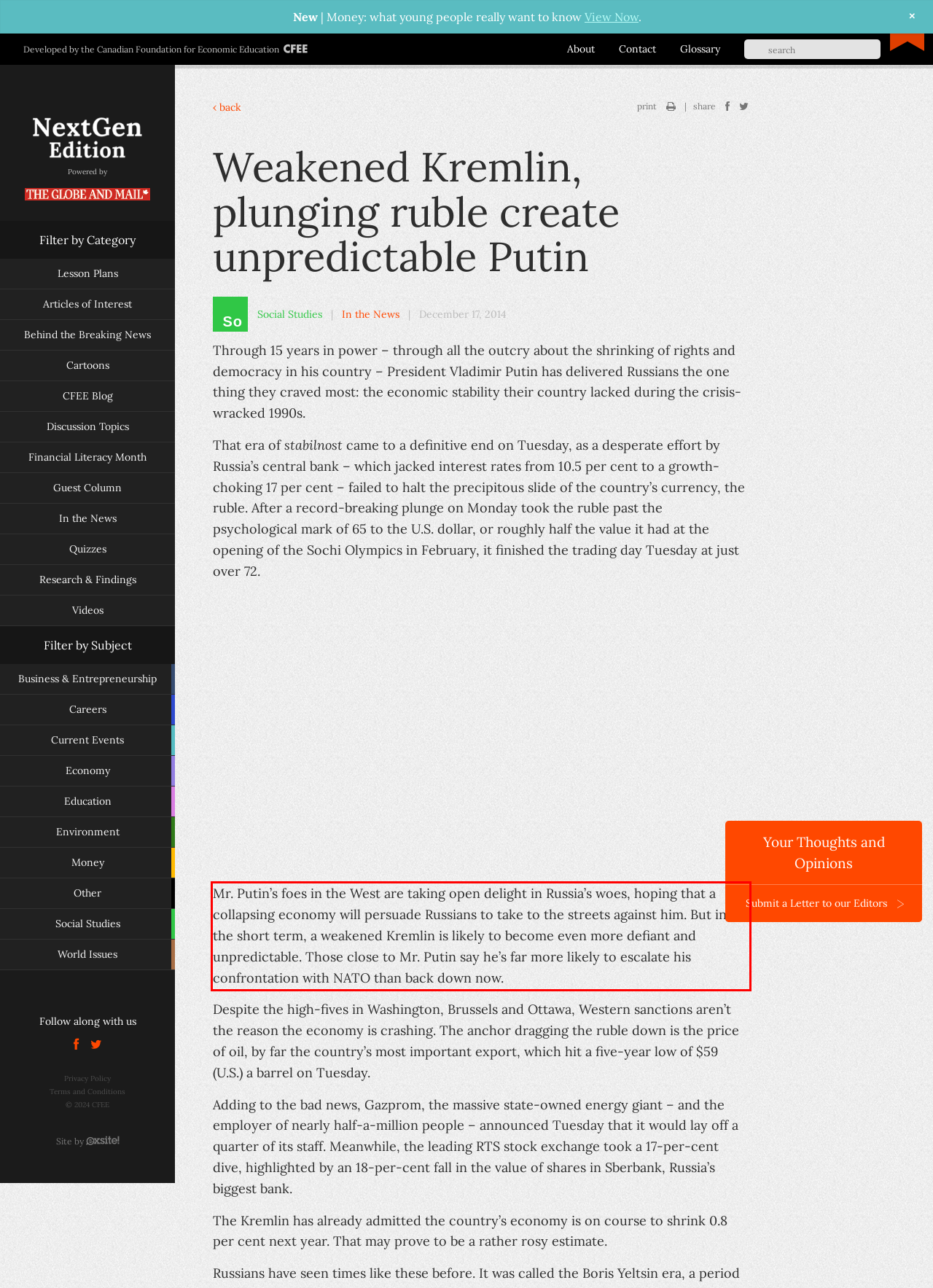Using the provided screenshot, read and generate the text content within the red-bordered area.

Mr. Putin’s foes in the West are taking open delight in Russia’s woes, hoping that a collapsing economy will persuade Russians to take to the streets against him. But in the short term, a weakened Kremlin is likely to become even more defiant and unpredictable. Those close to Mr. Putin say he’s far more likely to escalate his confrontation with NATO than back down now.